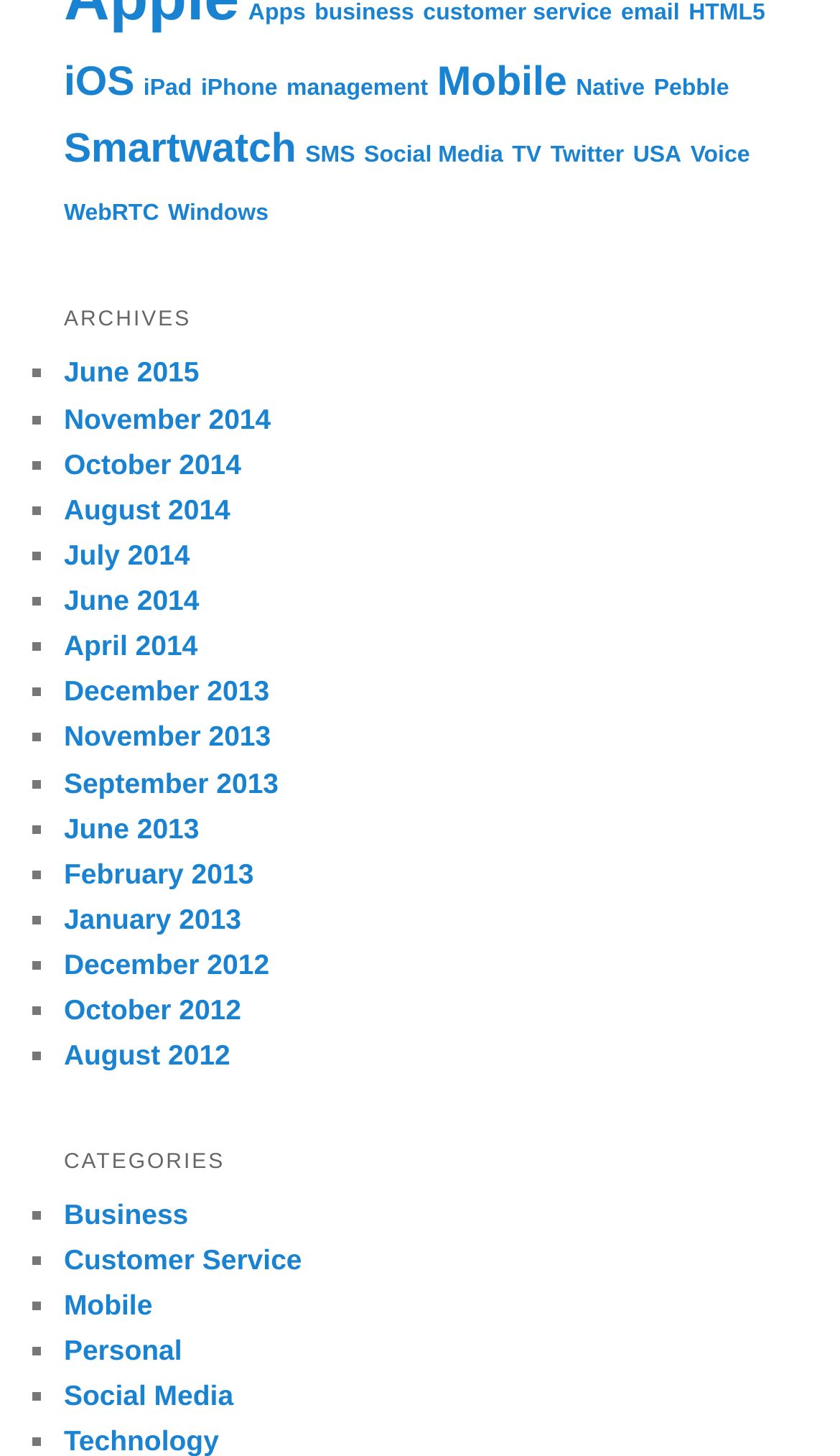Provide the bounding box coordinates, formatted as (top-left x, top-left y, bottom-right x, bottom-right y), with all values being floating point numbers between 0 and 1. Identify the bounding box of the UI element that matches the description: management

[0.341, 0.051, 0.51, 0.069]